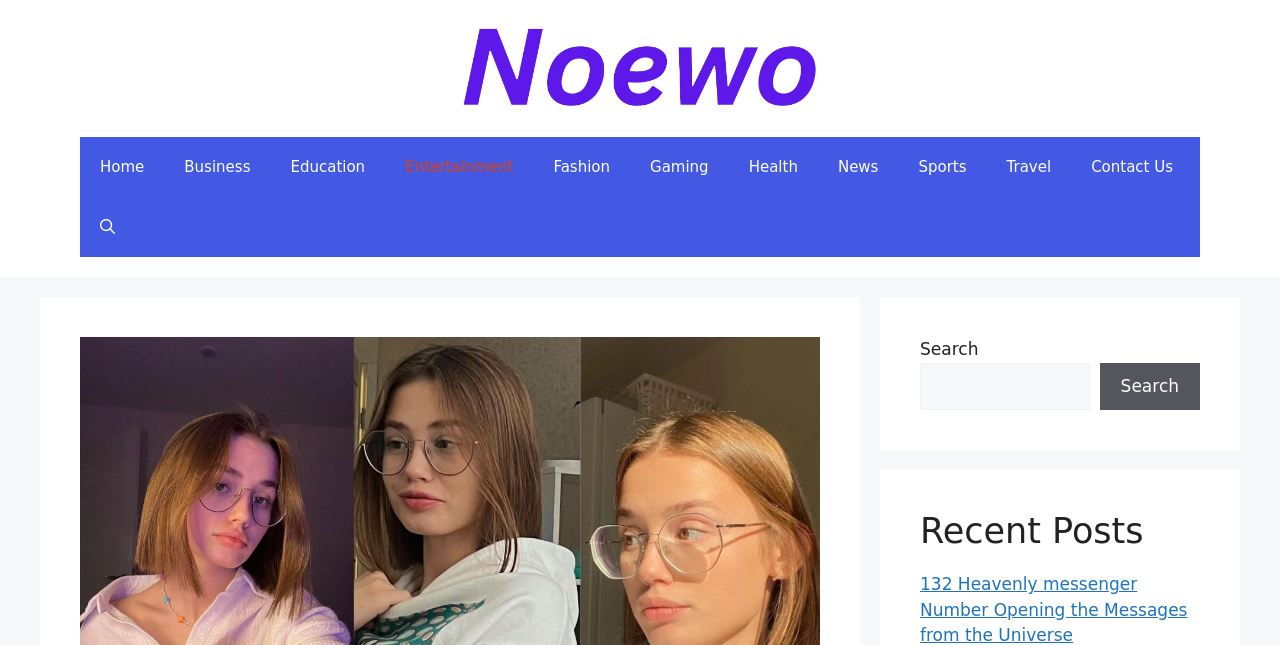Please specify the coordinates of the bounding box for the element that should be clicked to carry out this instruction: "Click on the Noewo link". The coordinates must be four float numbers between 0 and 1, formatted as [left, top, right, bottom].

[0.344, 0.085, 0.656, 0.116]